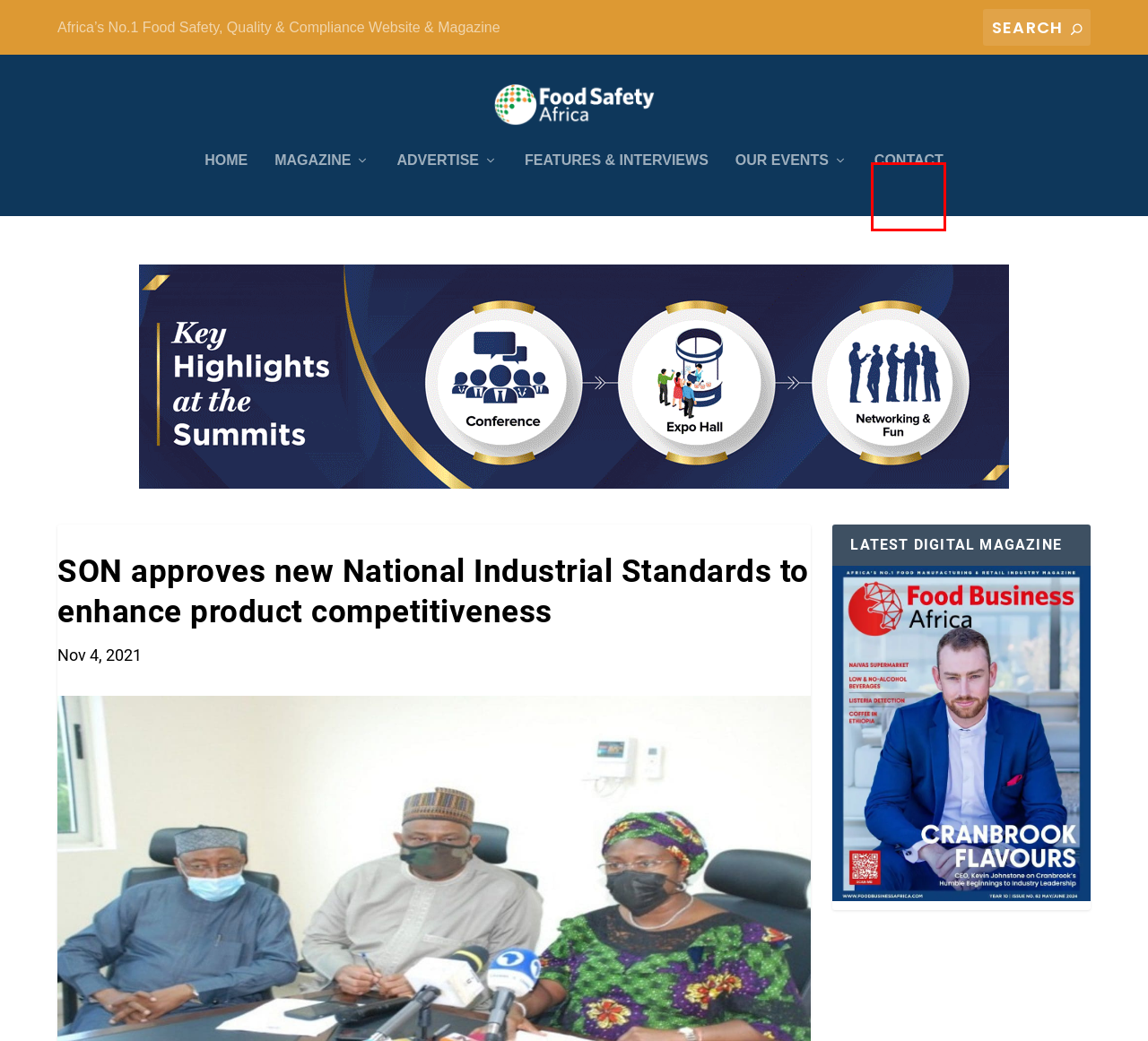Examine the screenshot of a webpage with a red bounding box around a UI element. Your task is to identify the webpage description that best corresponds to the new webpage after clicking the specified element. The given options are:
A. ADVERTISE WITH US | Food Safety Africa Magazine
B. Nigeria | Food Safety Africa Magazine
C. Connect & Unwind in Style at the AFMASS Food Expo Dinner! | Food Safety Africa Magazine
D. ABOUT FOOD SAFETY AFRICA MAGAZINE | Food Safety Africa Magazine
E. Food Safety Africa Magazine
F. Sustainability Middle East & Africa Magazine
G. Africa CEO Voices | Inspiring Leadership & Sustainable Business Transformation in Africa
H. CONTACT US | Food Safety Africa Magazine

H